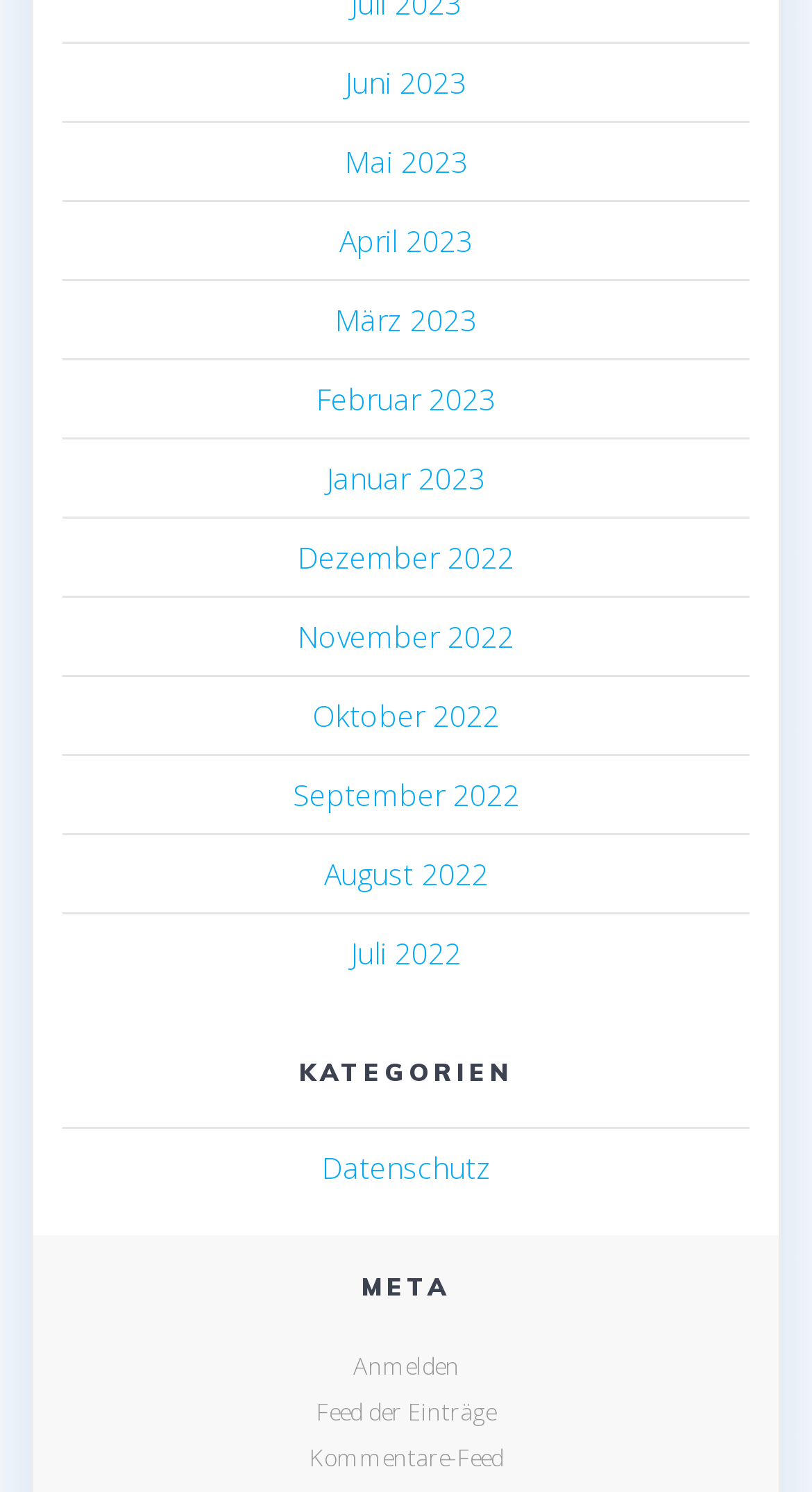Please identify the bounding box coordinates of the area that needs to be clicked to follow this instruction: "View June 2023".

[0.426, 0.042, 0.574, 0.069]